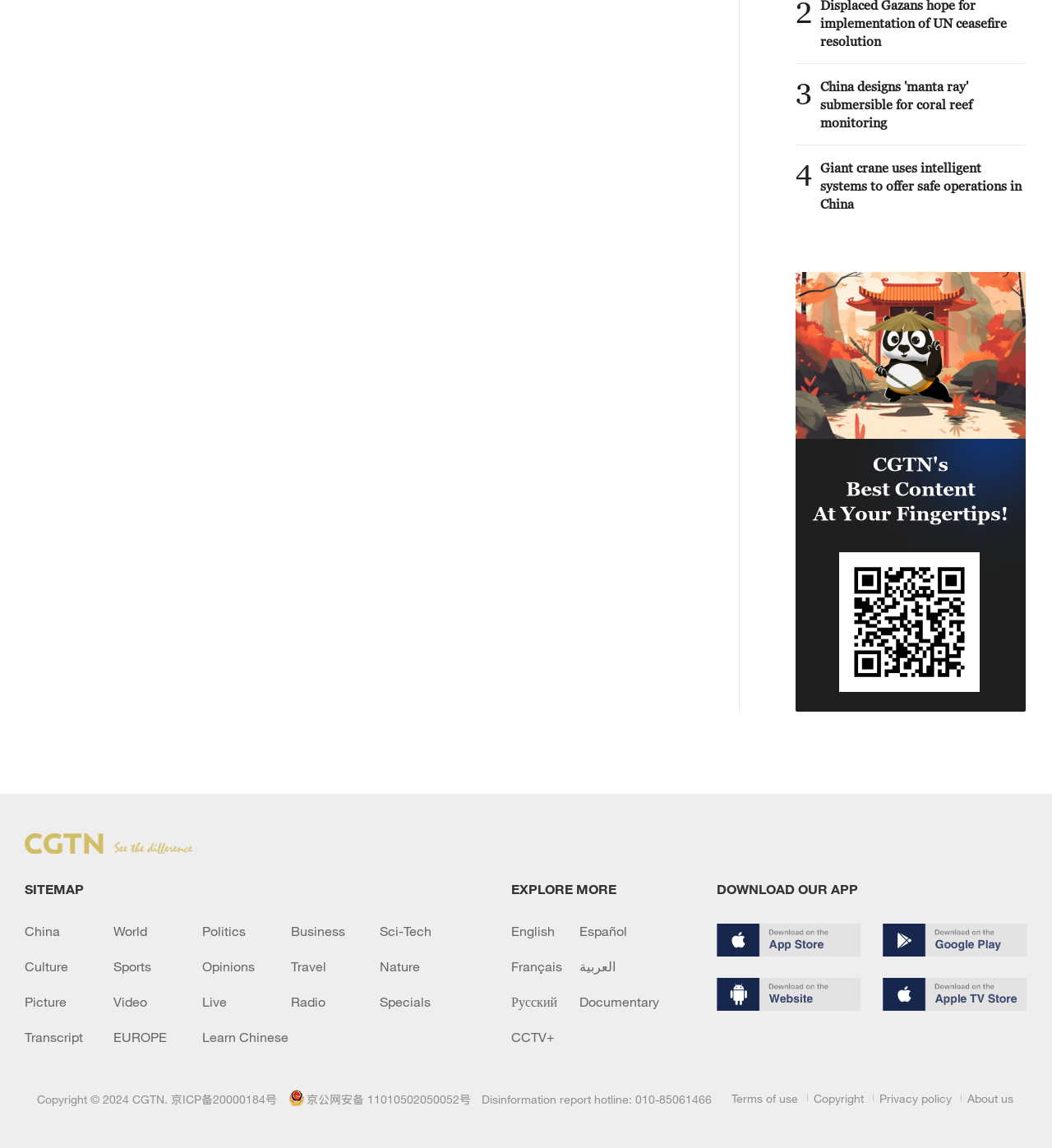Identify the bounding box coordinates of the element to click to follow this instruction: 'View the picture'. Ensure the coordinates are four float values between 0 and 1, provided as [left, top, right, bottom].

[0.756, 0.237, 0.975, 0.62]